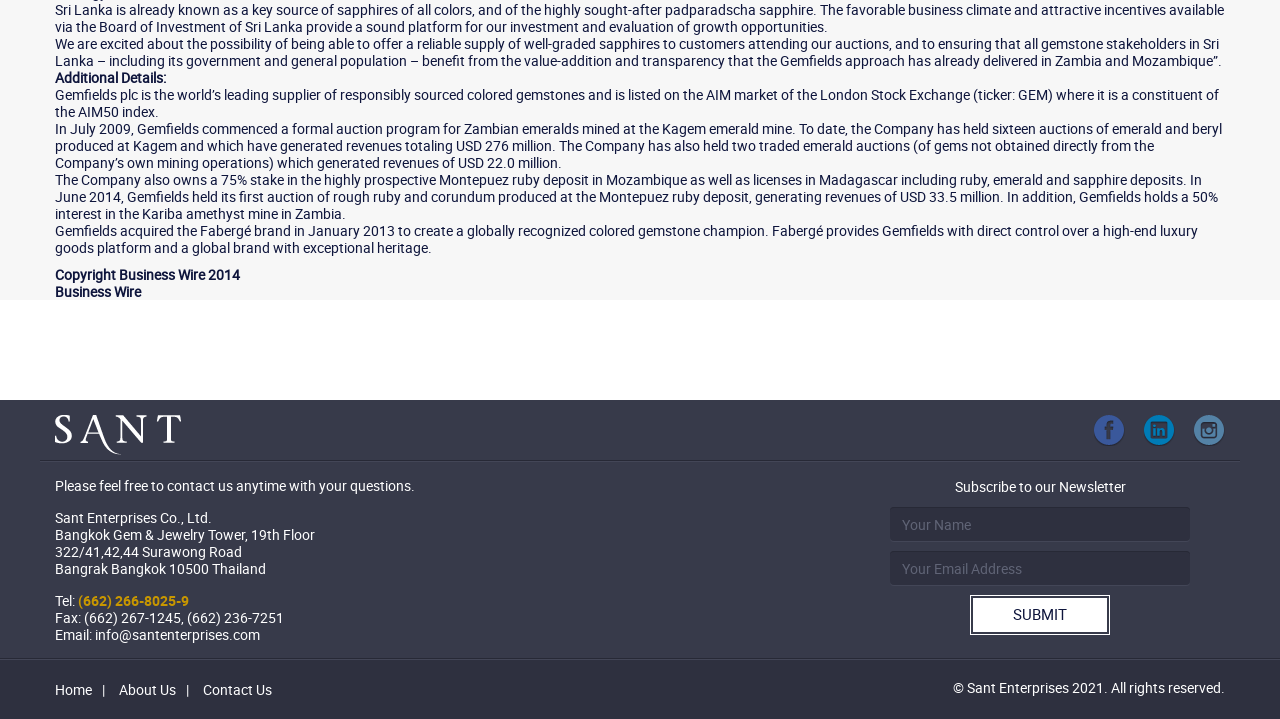Identify the bounding box coordinates of the clickable region to carry out the given instruction: "Click the Submit button".

[0.758, 0.828, 0.867, 0.883]